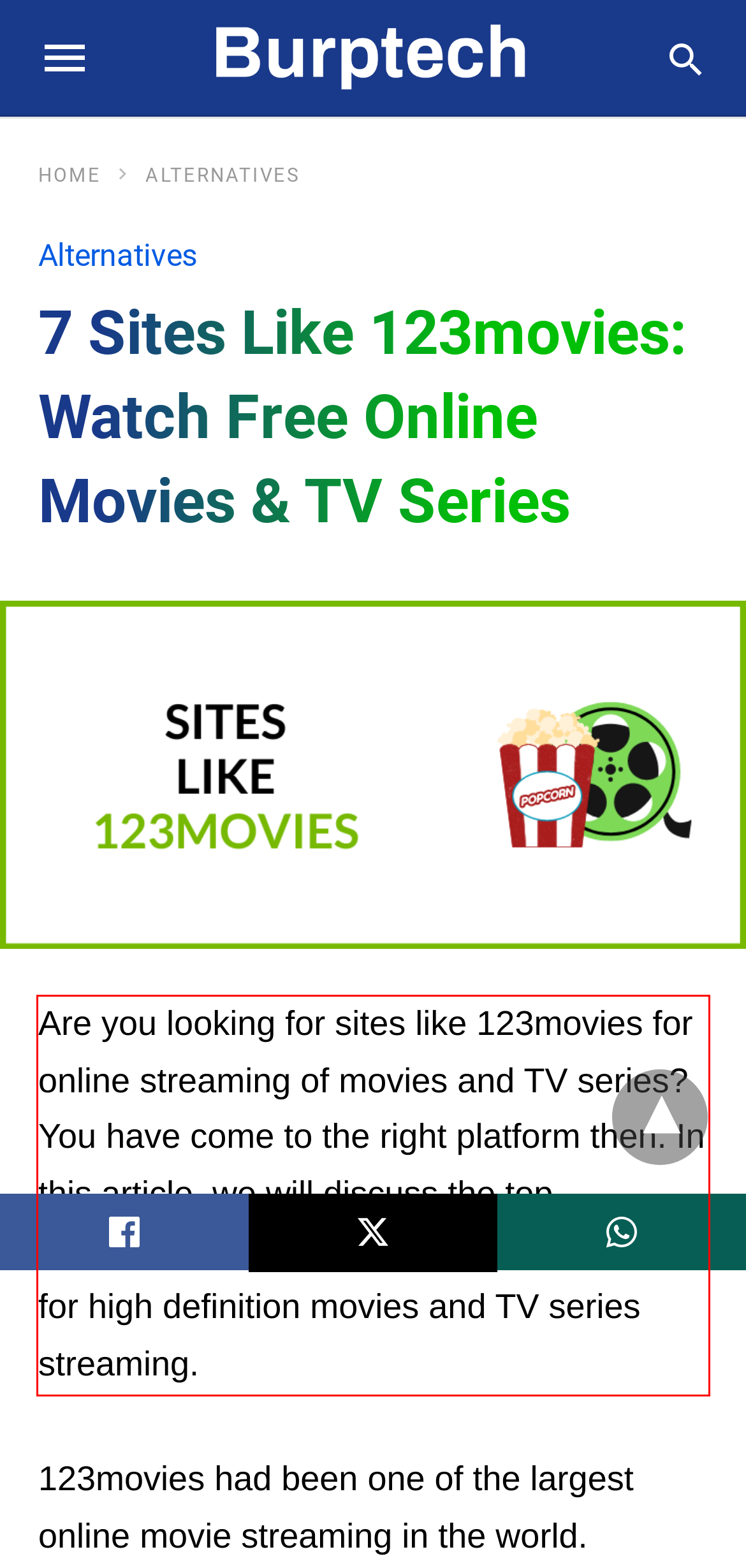Analyze the screenshot of the webpage and extract the text from the UI element that is inside the red bounding box.

Are you looking for sites like 123movies for online streaming of movies and TV series? You have come to the right platform then. In this article, we will discuss the top 7 websites like 123movies, tested, and tried for high definition movies and TV series streaming.